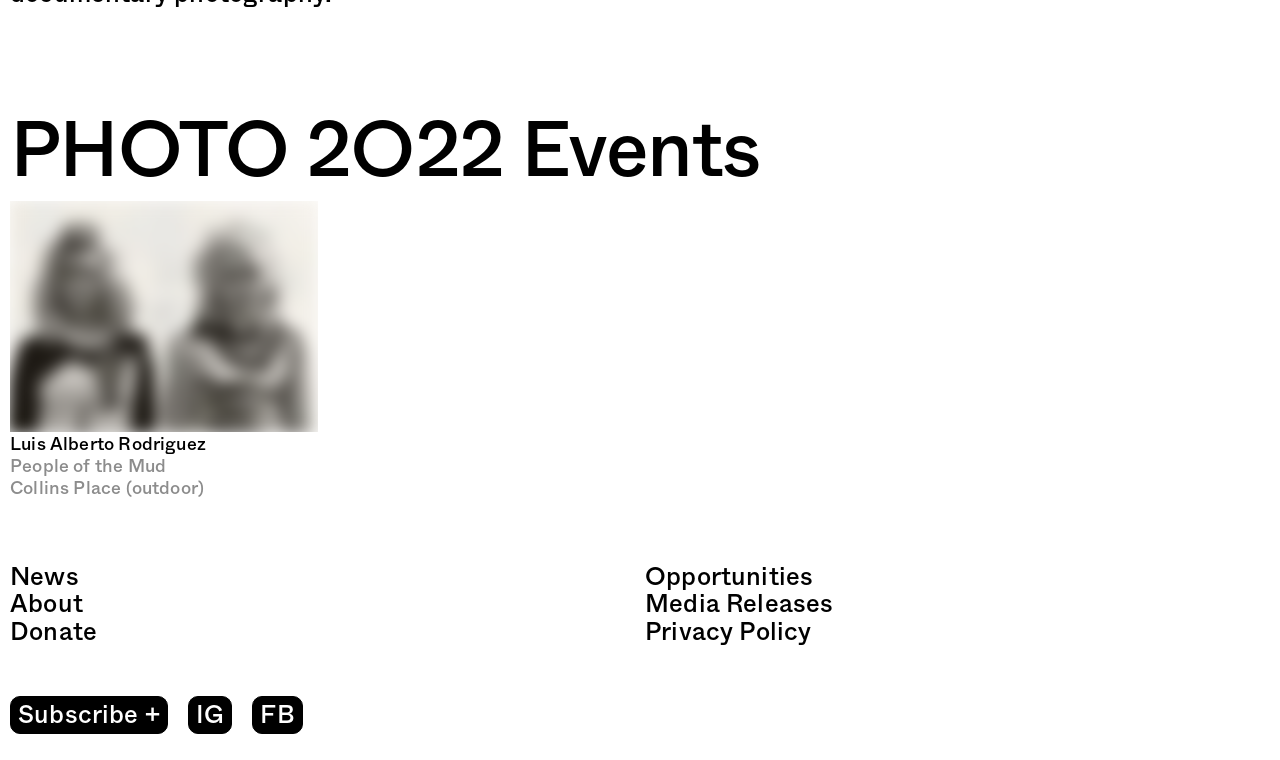How many social media platforms are linked on the webpage?
Answer with a single word or phrase by referring to the visual content.

2